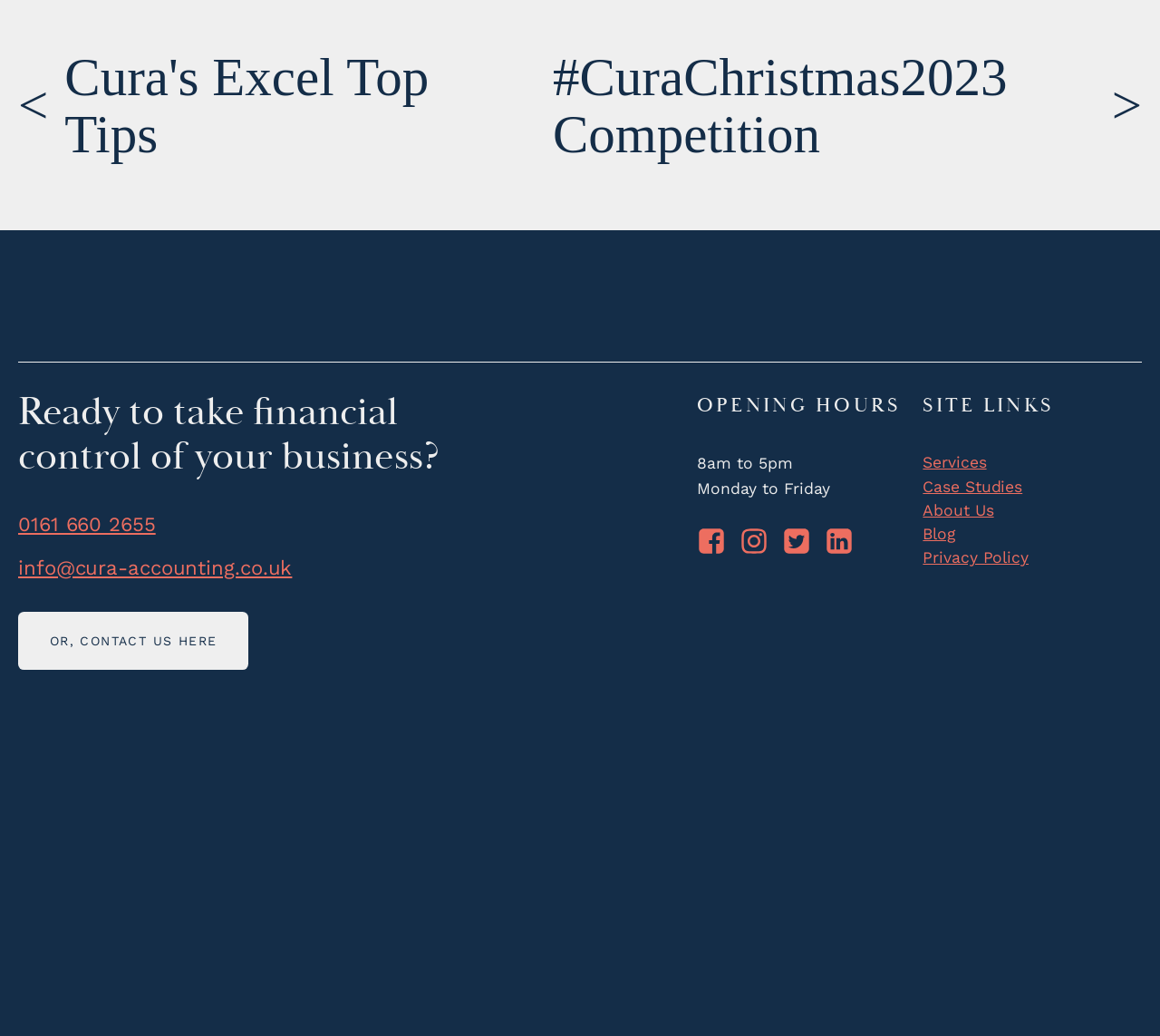Identify the bounding box coordinates of the region that should be clicked to execute the following instruction: "Follow on Facebook".

[0.602, 0.511, 0.624, 0.535]